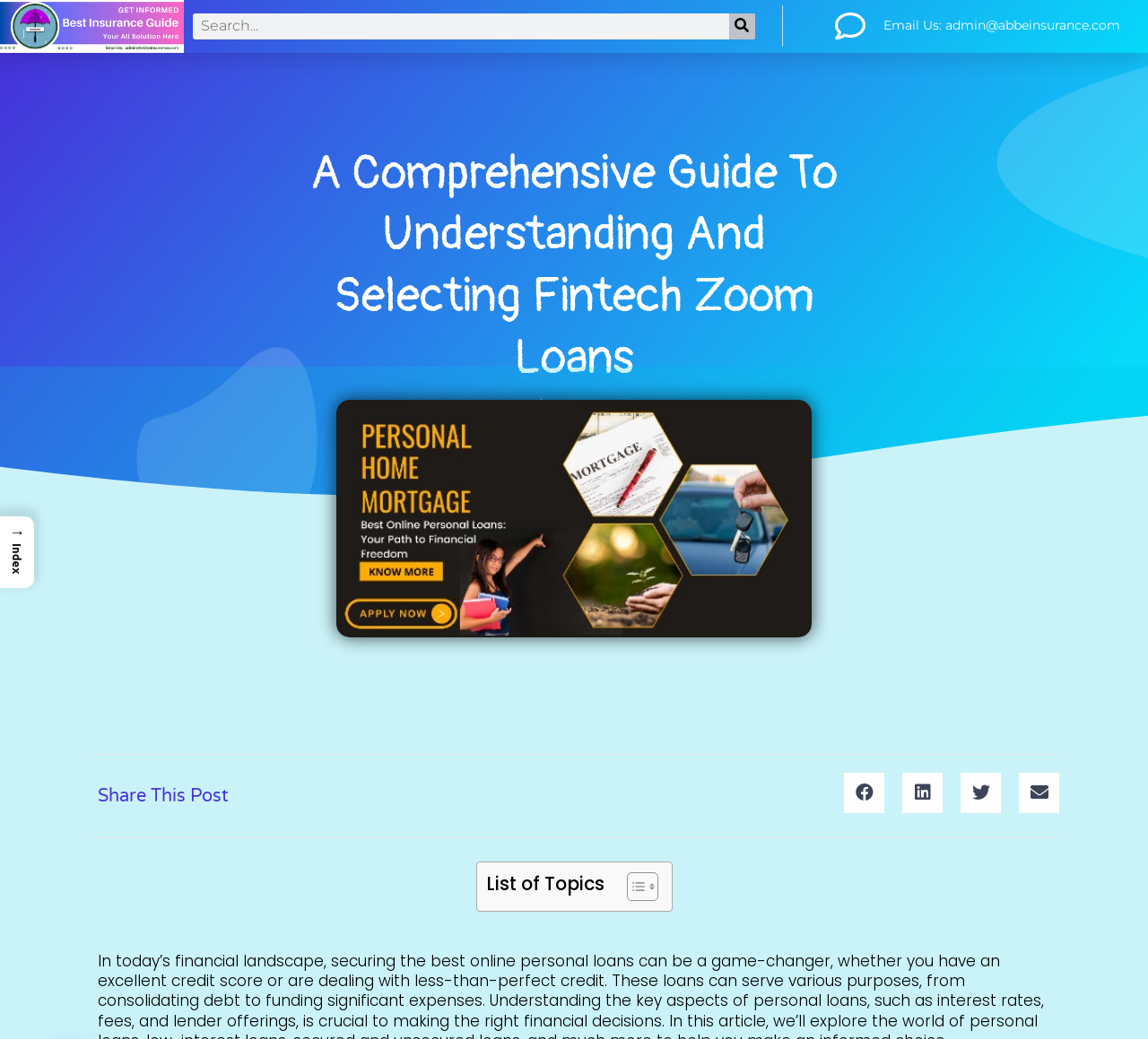What is the email address to contact? From the image, respond with a single word or brief phrase.

admin@abbeinsurance.com